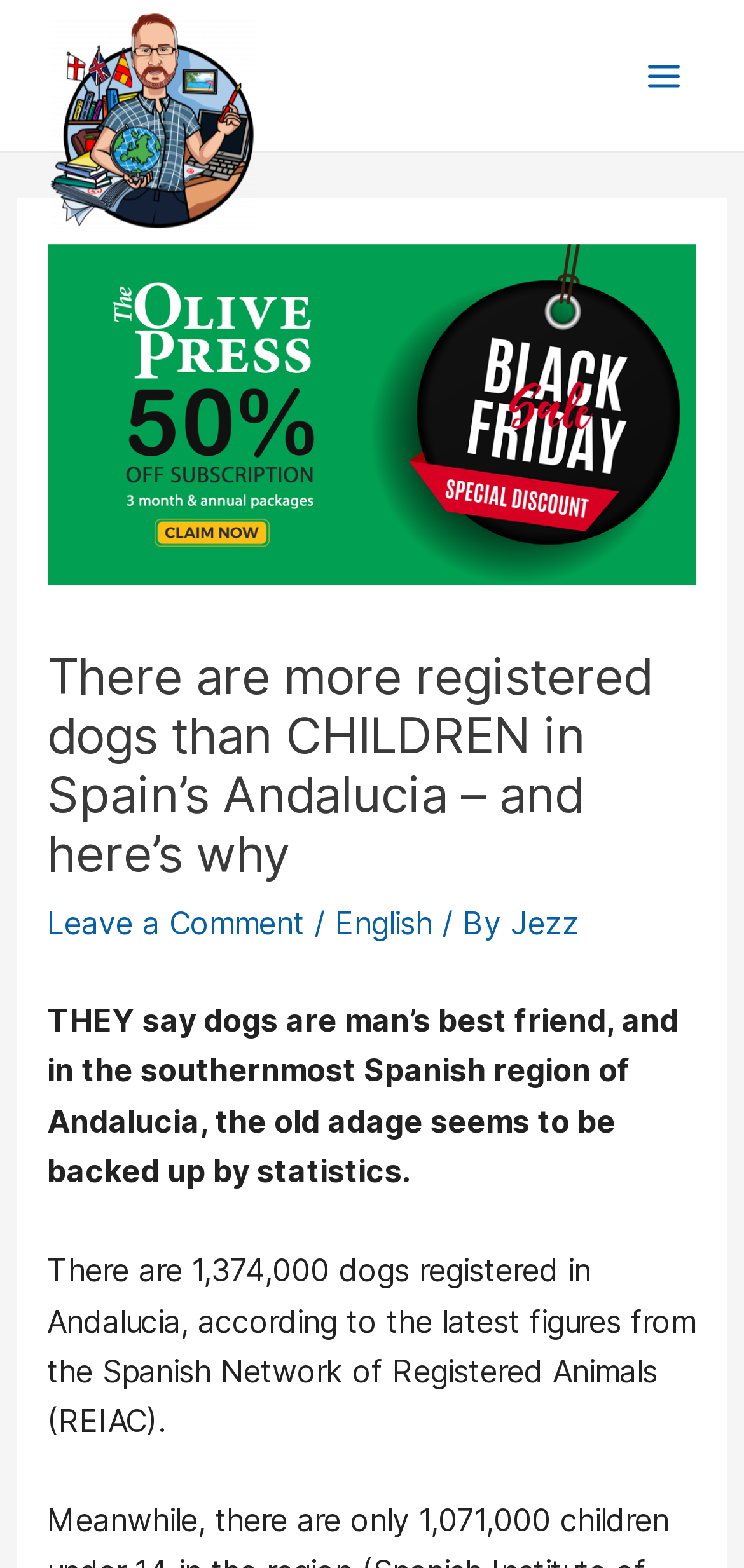What is the name of the author of the article?
Look at the image and provide a short answer using one word or a phrase.

Jezz